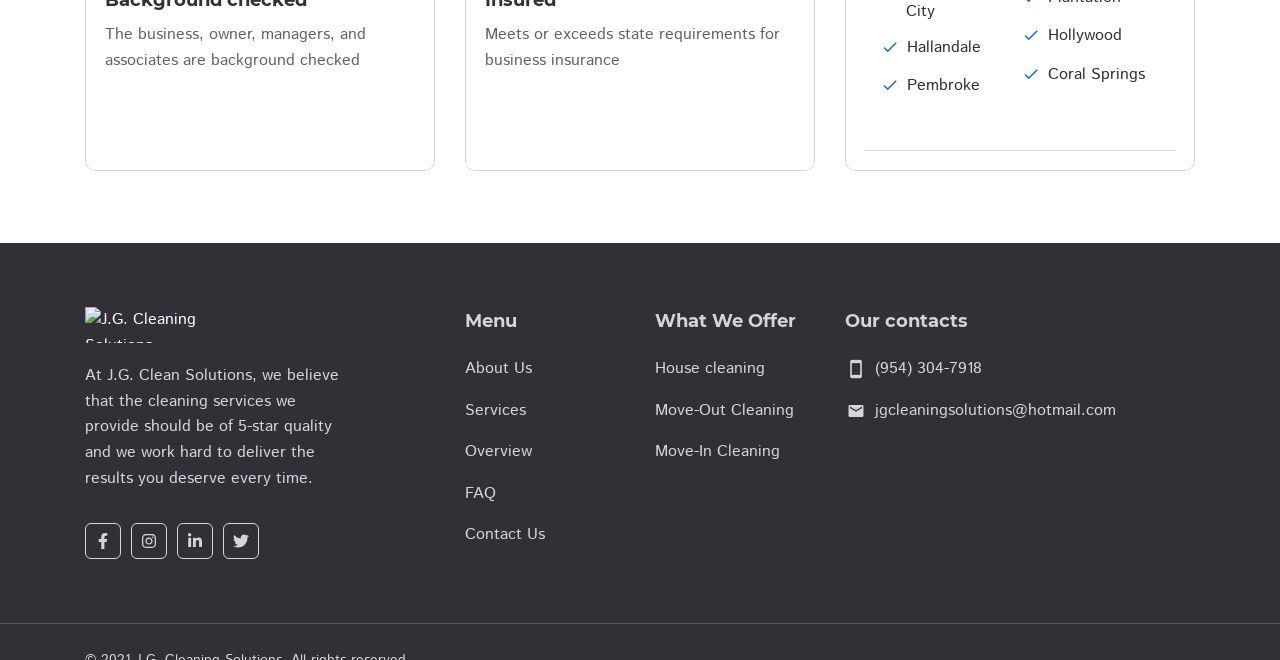Mark the bounding box of the element that matches the following description: "Contact Us".

[0.363, 0.791, 0.488, 0.83]